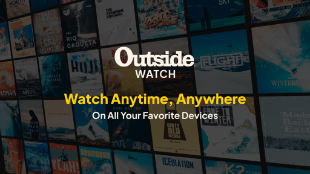Offer an in-depth caption for the image presented.

The image promotes the "Outside Watch" streaming service, showcasing a vibrant backdrop of various media covers that appeal to outdoor enthusiasts. The prominent text reads "Outside WATCH" at the top, conveying a sense of adventure and exploration. Beneath it, the slogan "Watch Anytime, Anywhere" emphasizes the flexibility and accessibility of the service. The phrase "On All Your Favorite Devices" reassures users that they can enjoy content on multiple platforms, making it convenient for users seeking entertainment related to outdoor activities. This image captures the essence of a modern streaming service designed for those who love the outdoors, encouraging engagement and exploration.